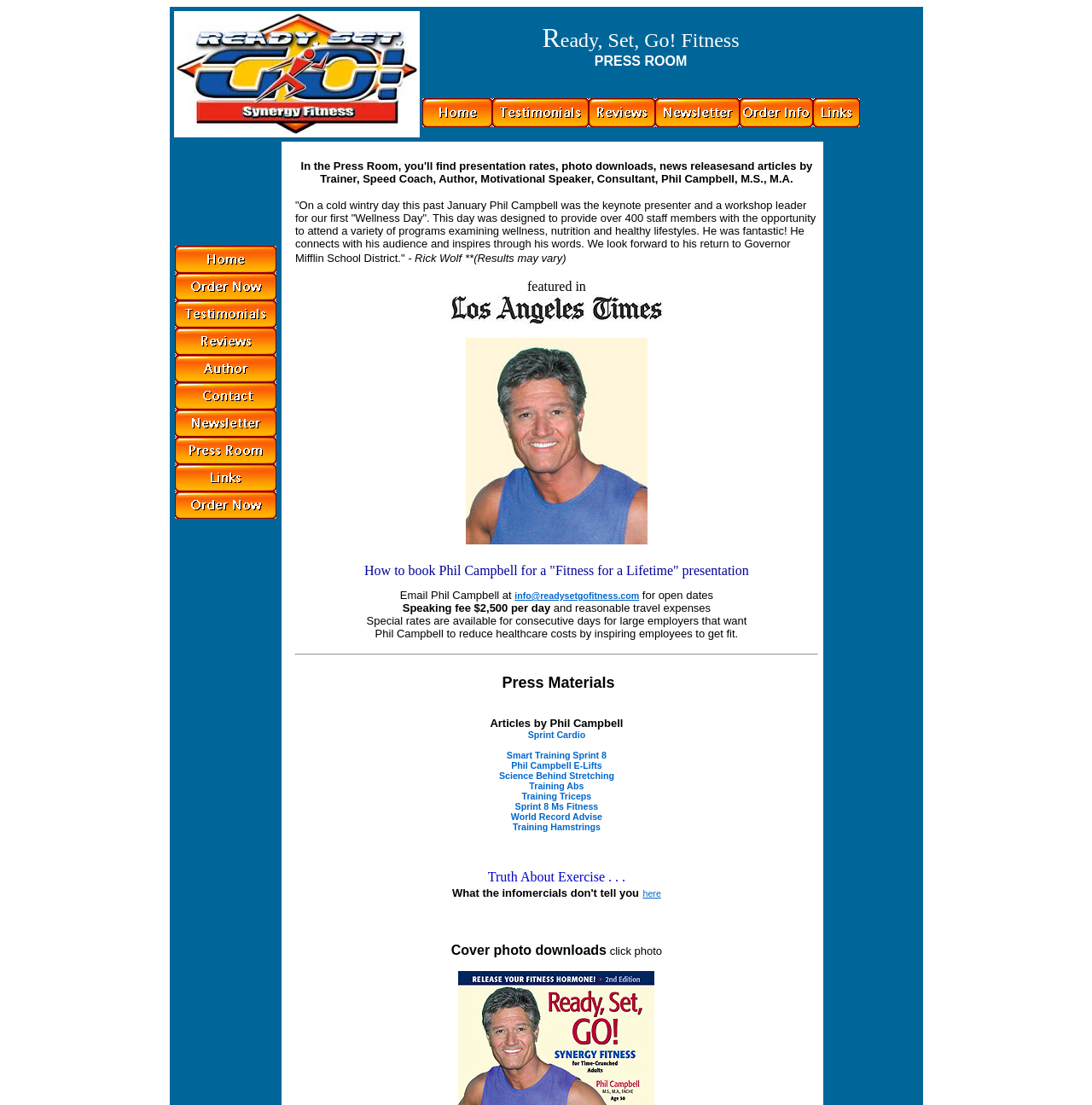Predict the bounding box coordinates of the area that should be clicked to accomplish the following instruction: "Click Home". The bounding box coordinates should consist of four float numbers between 0 and 1, i.e., [left, top, right, bottom].

[0.386, 0.088, 0.45, 0.115]